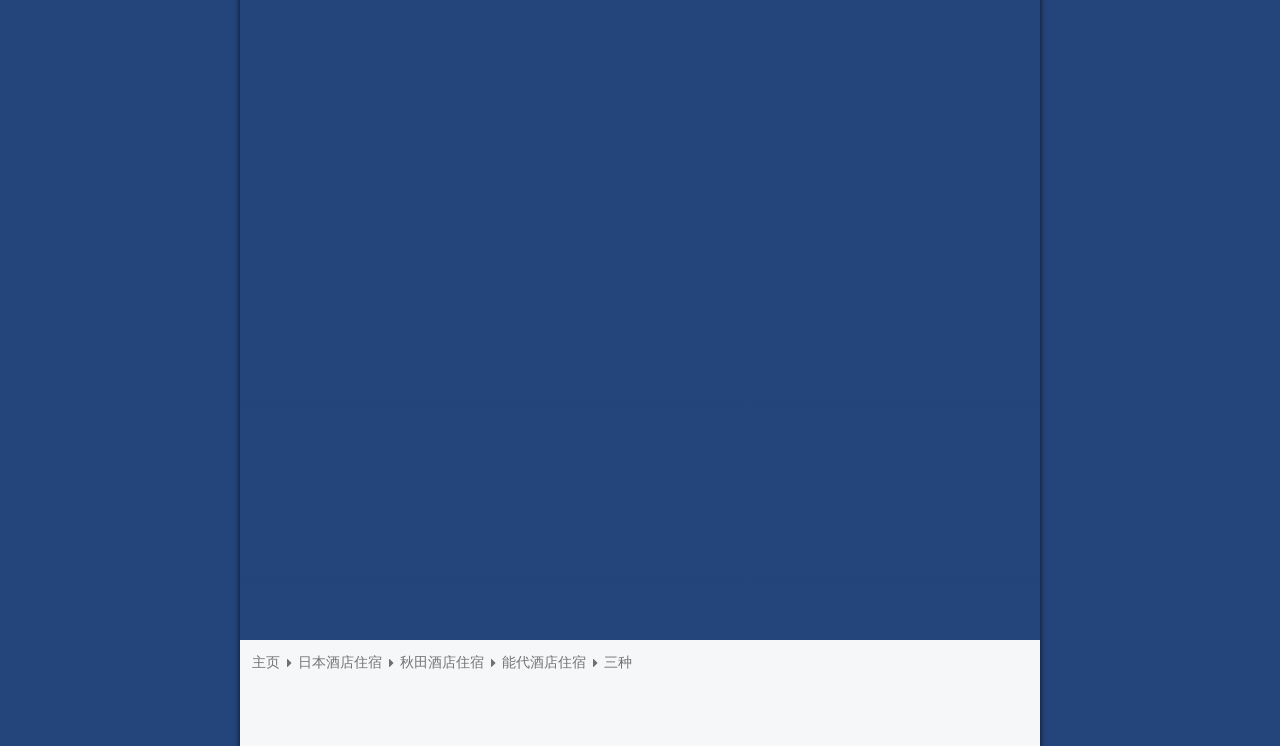Give the bounding box coordinates for this UI element: "秋田酒店住宿". The coordinates should be four float numbers between 0 and 1, arranged as [left, top, right, bottom].

[0.312, 0.874, 0.378, 0.902]